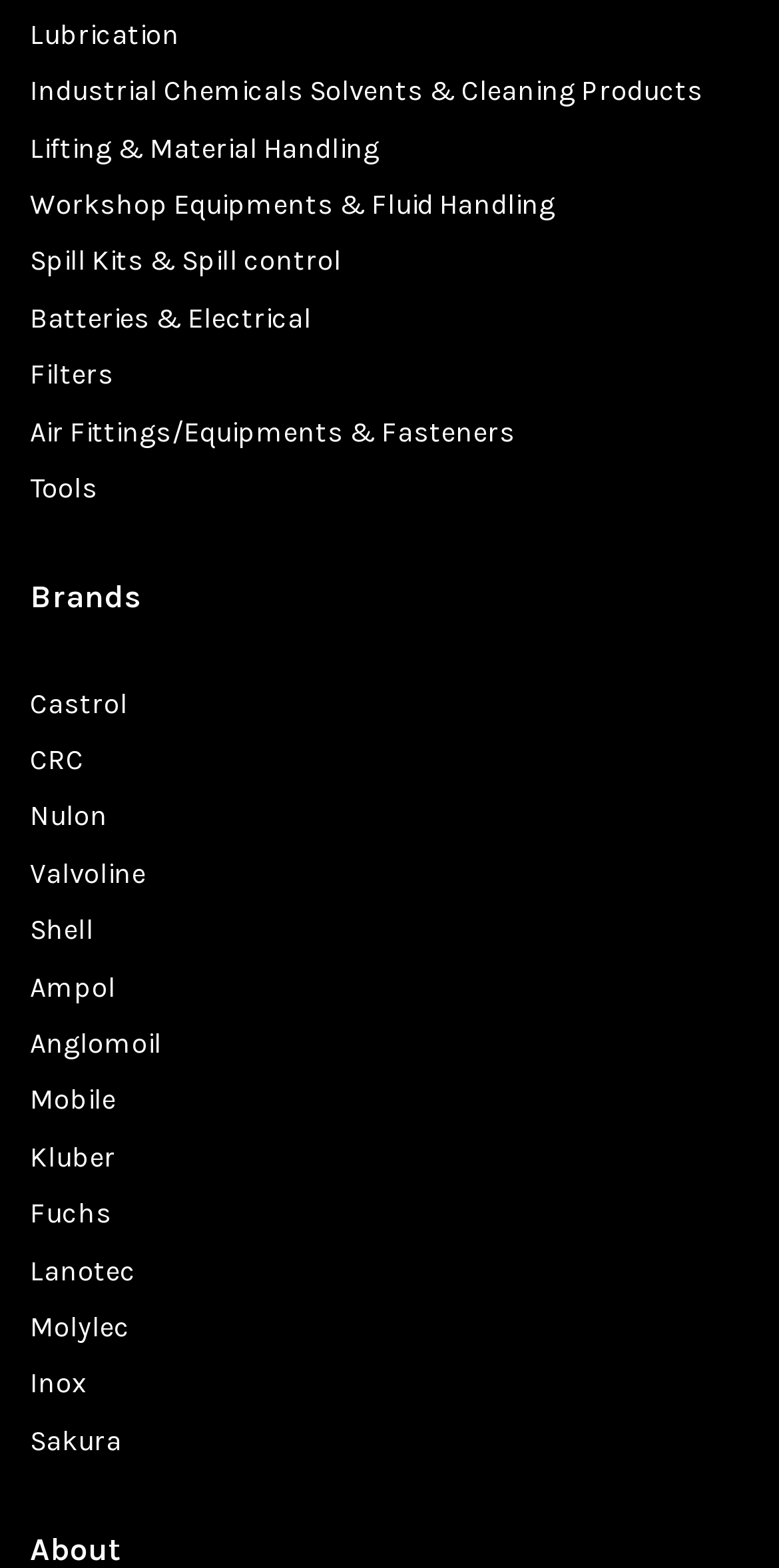Respond with a single word or phrase to the following question: How many brands are listed on the webpage?

15